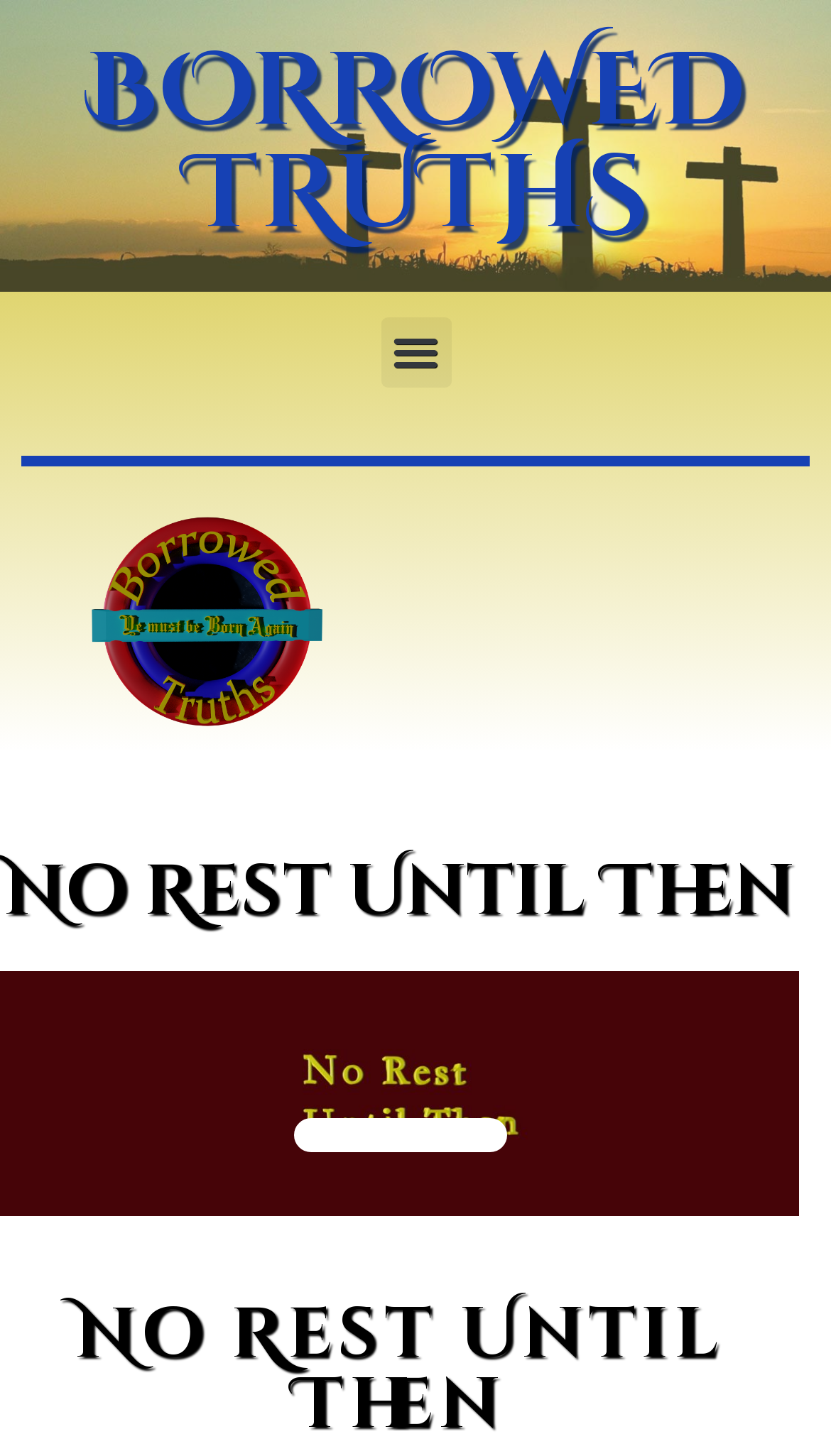Please provide a brief answer to the question using only one word or phrase: 
Is the 'Menu Toggle' button expanded?

False